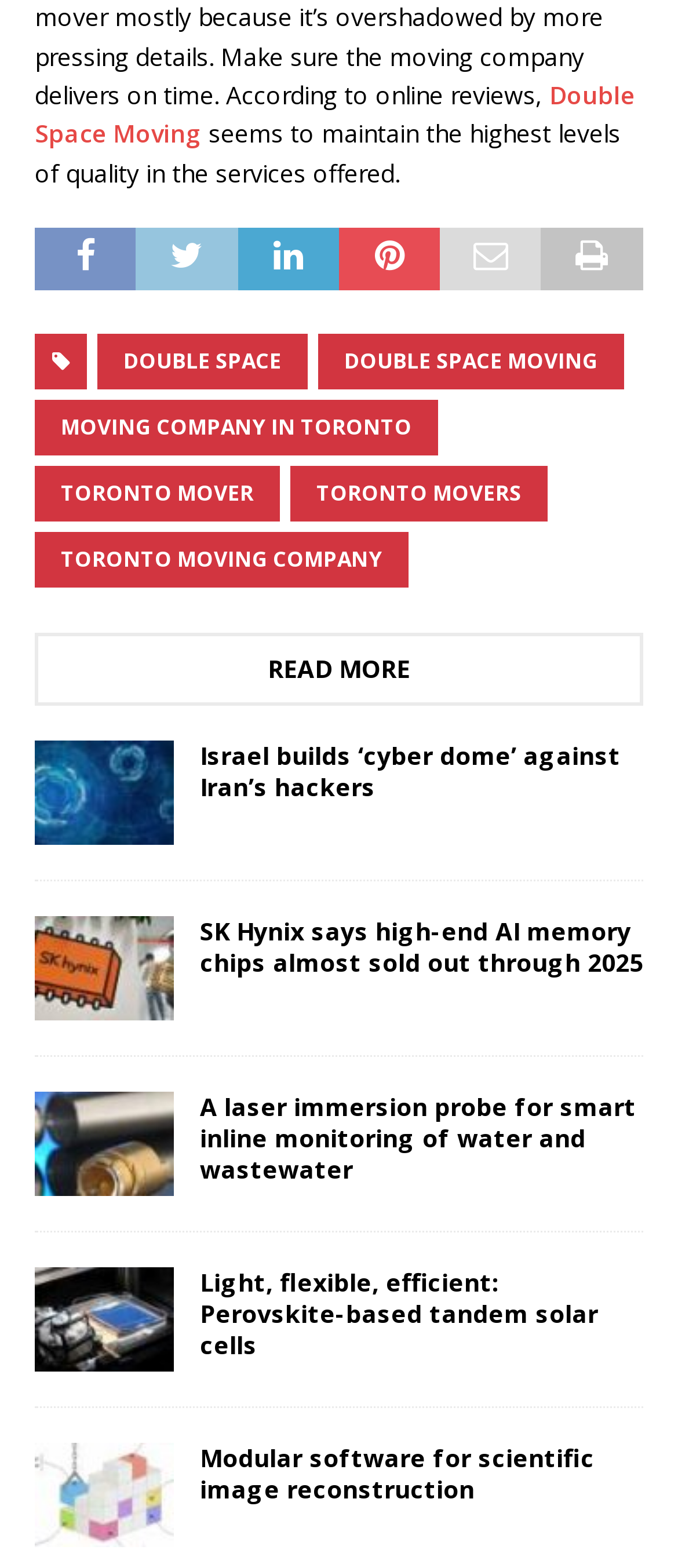Identify the coordinates of the bounding box for the element that must be clicked to accomplish the instruction: "Click on 'Double Space Moving'".

[0.051, 0.05, 0.936, 0.096]